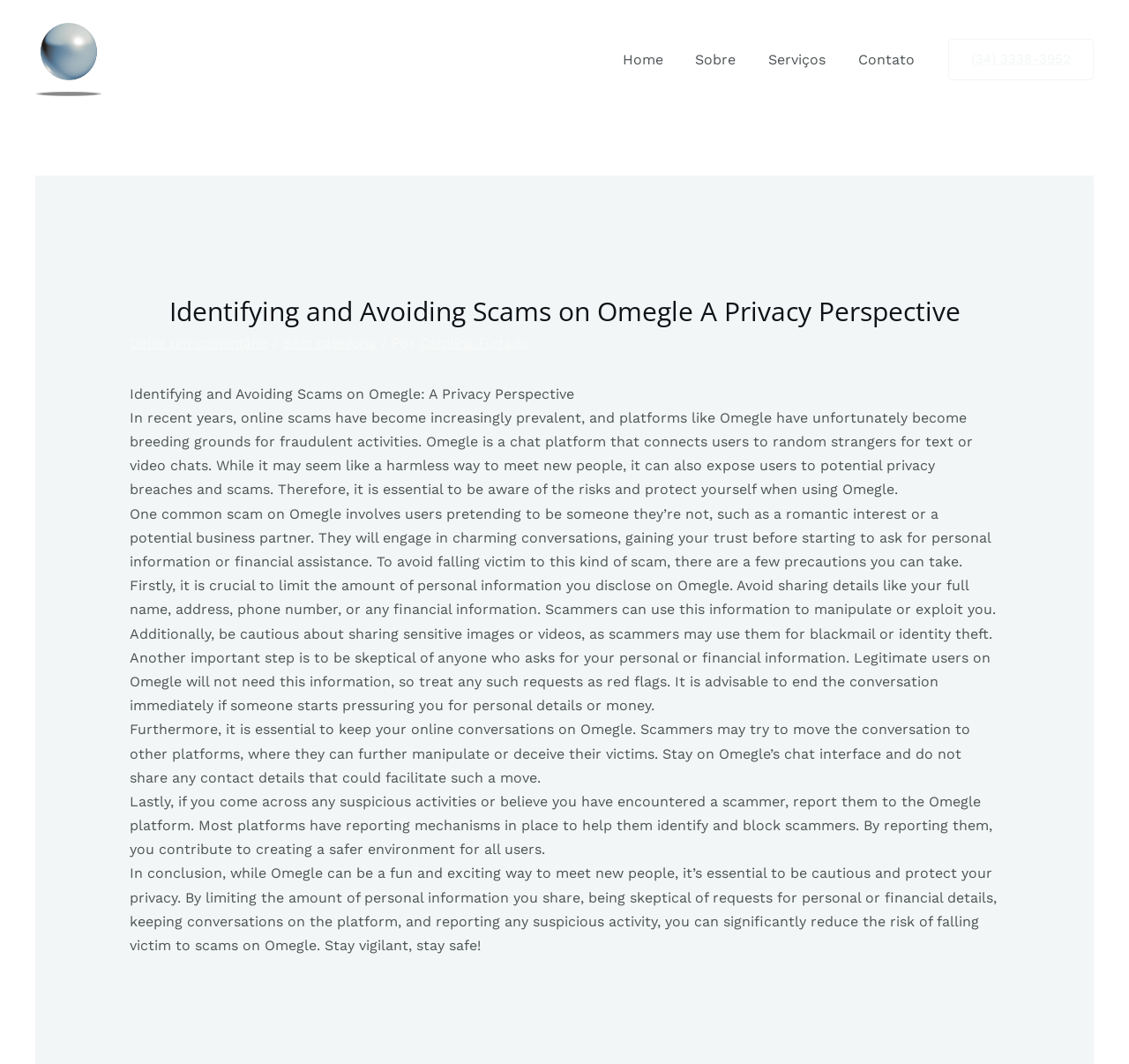Using the format (top-left x, top-left y, bottom-right x, bottom-right y), provide the bounding box coordinates for the described UI element. All values should be floating point numbers between 0 and 1: Sem categoria

[0.259, 0.314, 0.347, 0.33]